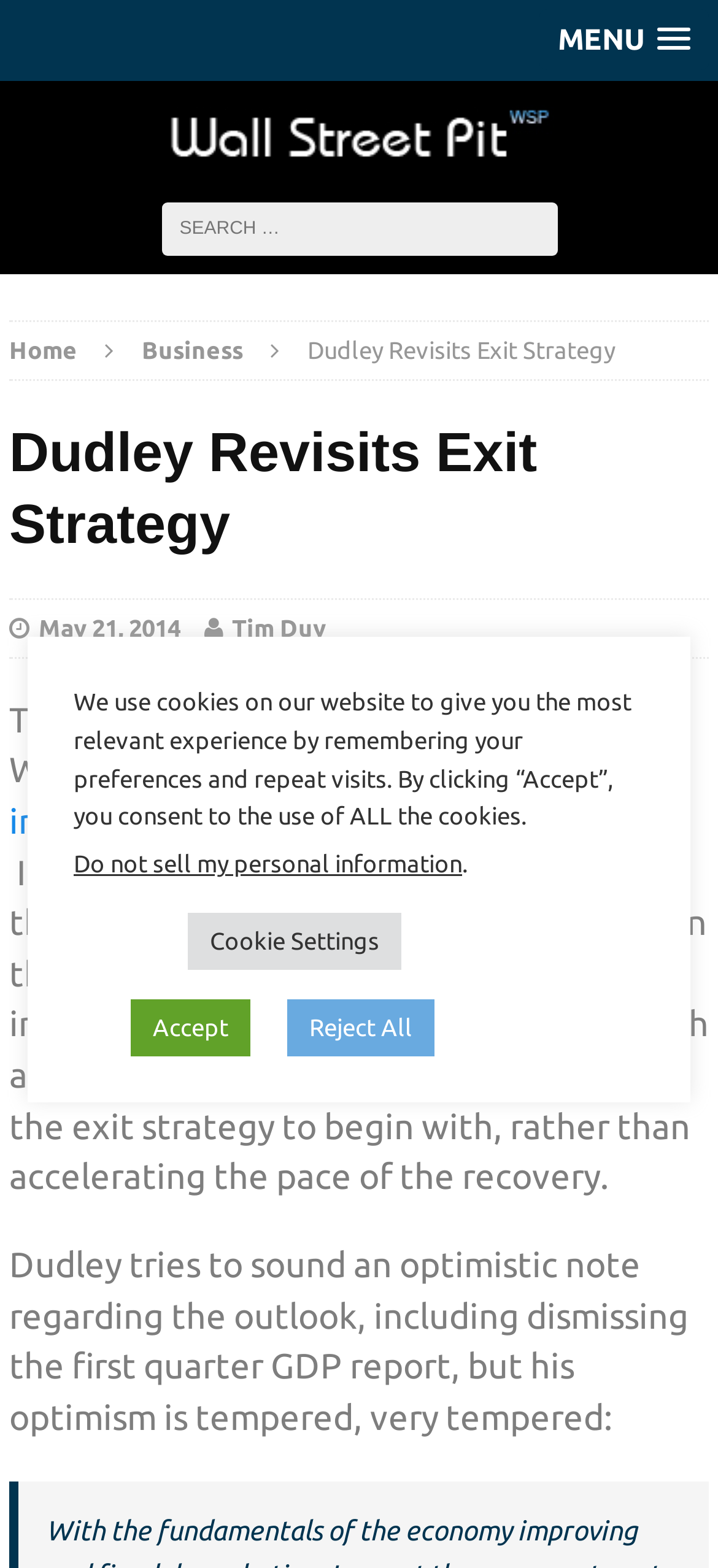Find the bounding box coordinates for the UI element that matches this description: "MENU".

[0.751, 0.006, 0.987, 0.045]